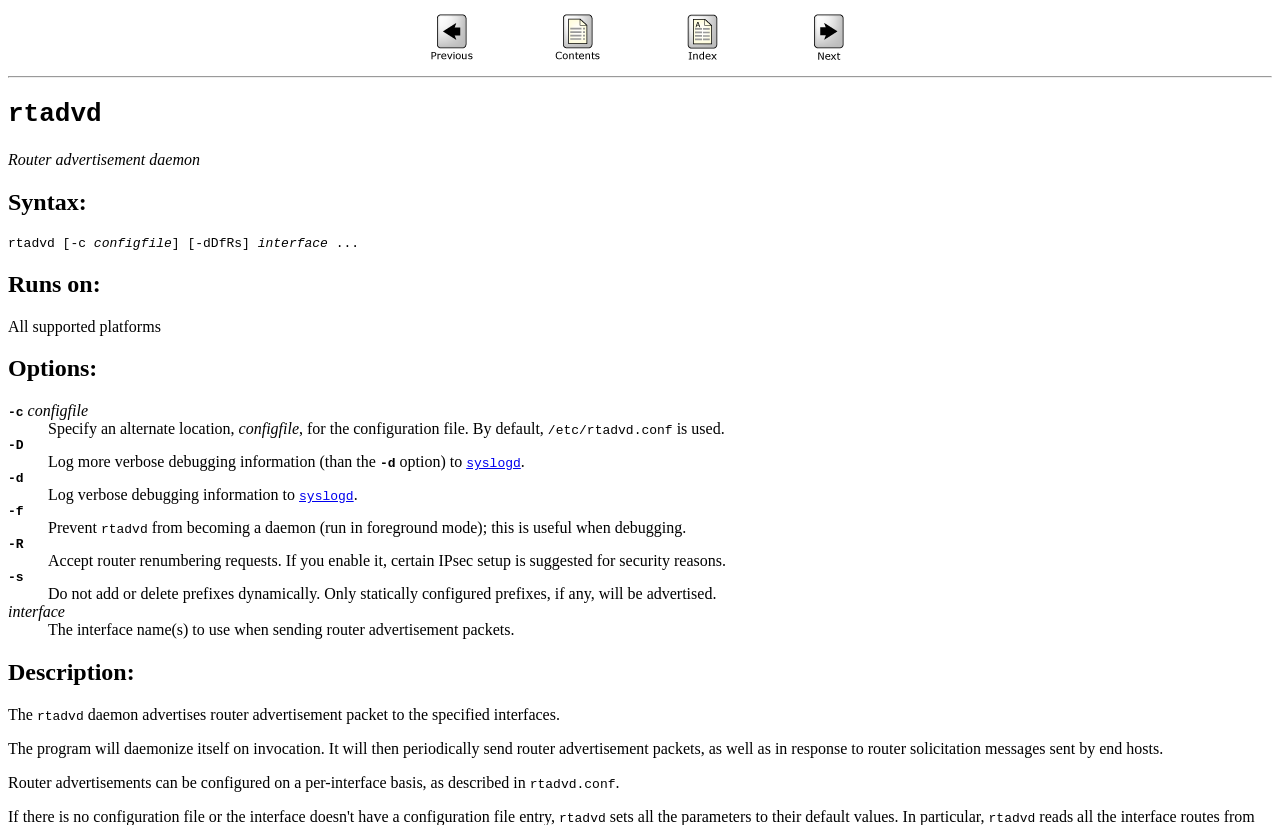What happens when the '-f' option is used?
Look at the image and answer the question with a single word or phrase.

Run in foreground mode